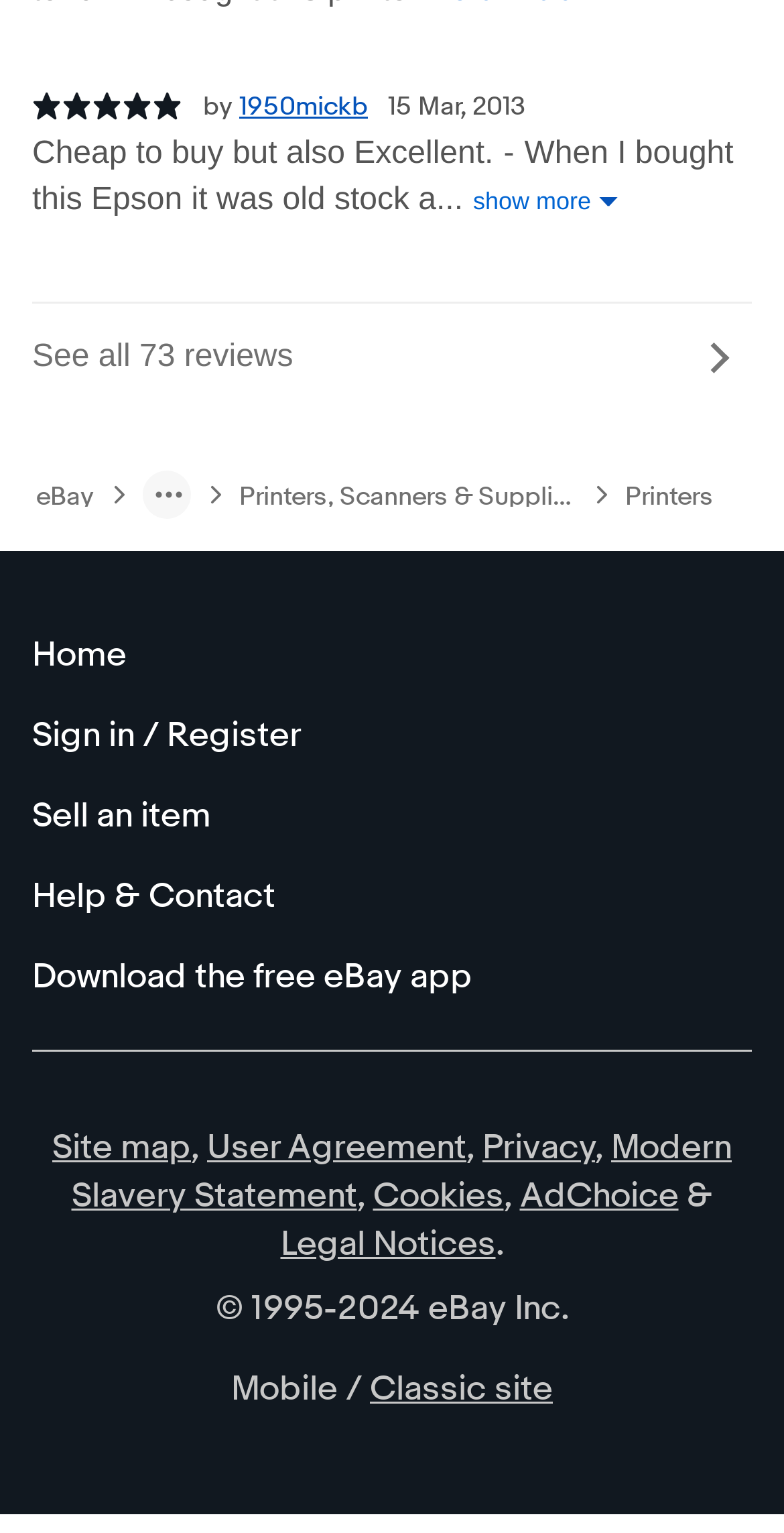Show the bounding box coordinates for the element that needs to be clicked to execute the following instruction: "Get help and contact". Provide the coordinates in the form of four float numbers between 0 and 1, i.e., [left, top, right, bottom].

[0.041, 0.559, 0.959, 0.611]